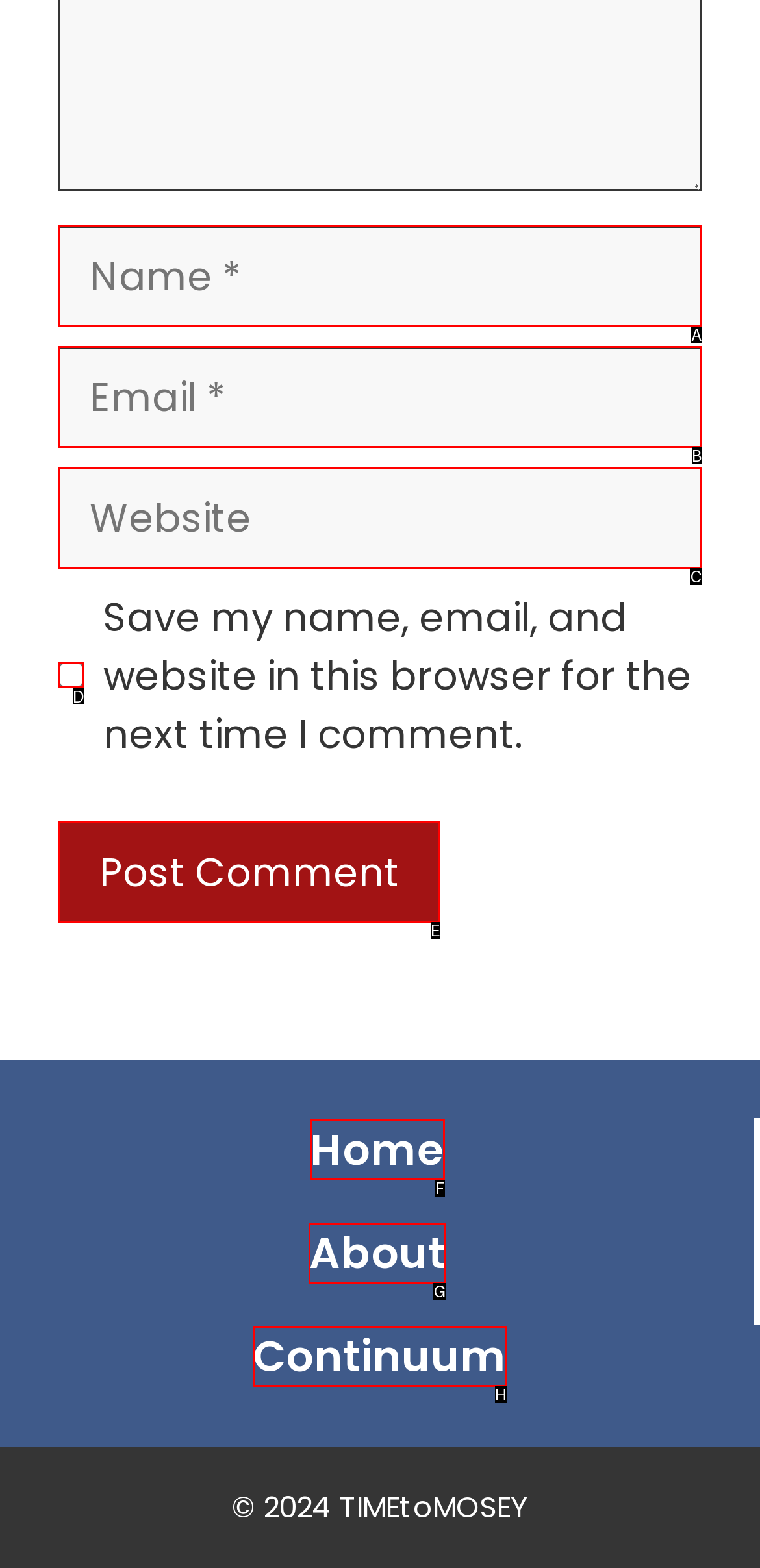Identify the letter of the UI element I need to click to carry out the following instruction: Click the Post Comment button

E